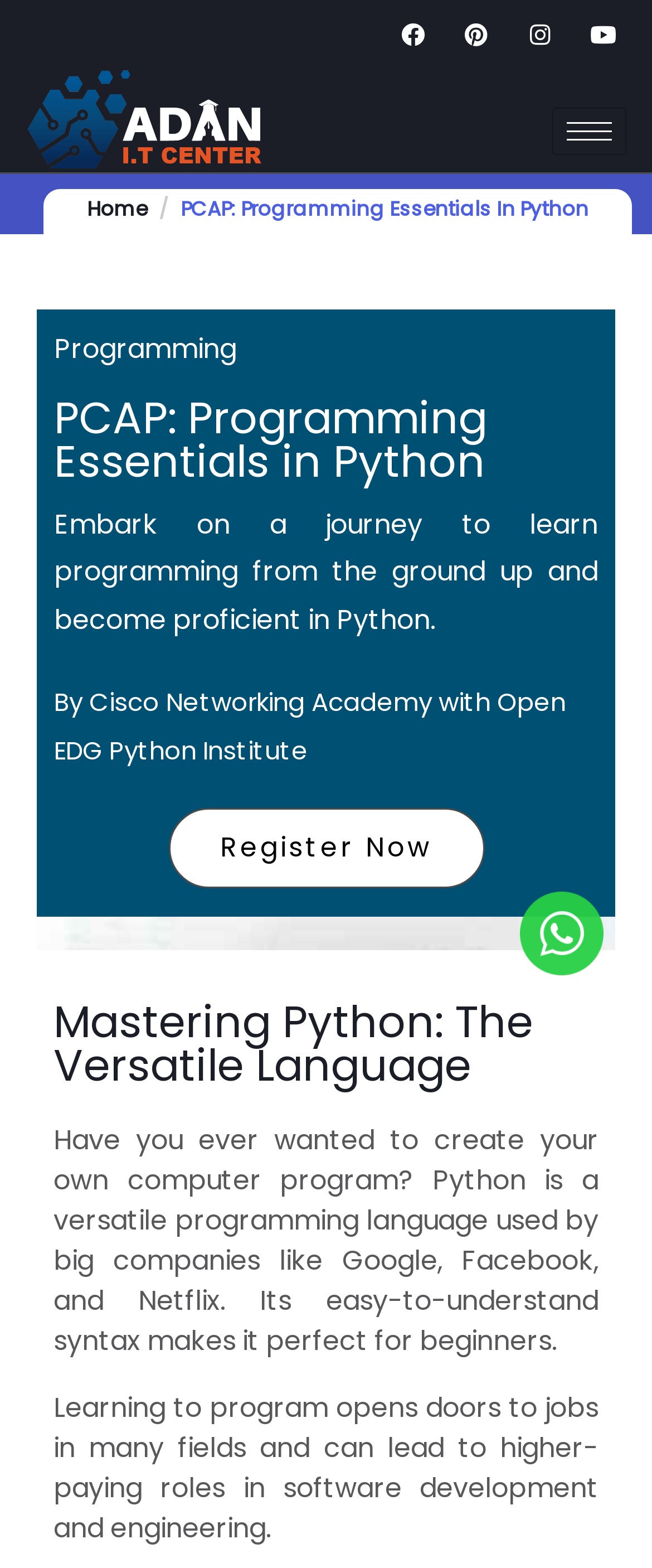Give a one-word or short phrase answer to this question: 
What is the name of the organization offering the Python course?

Cisco Networking Academy